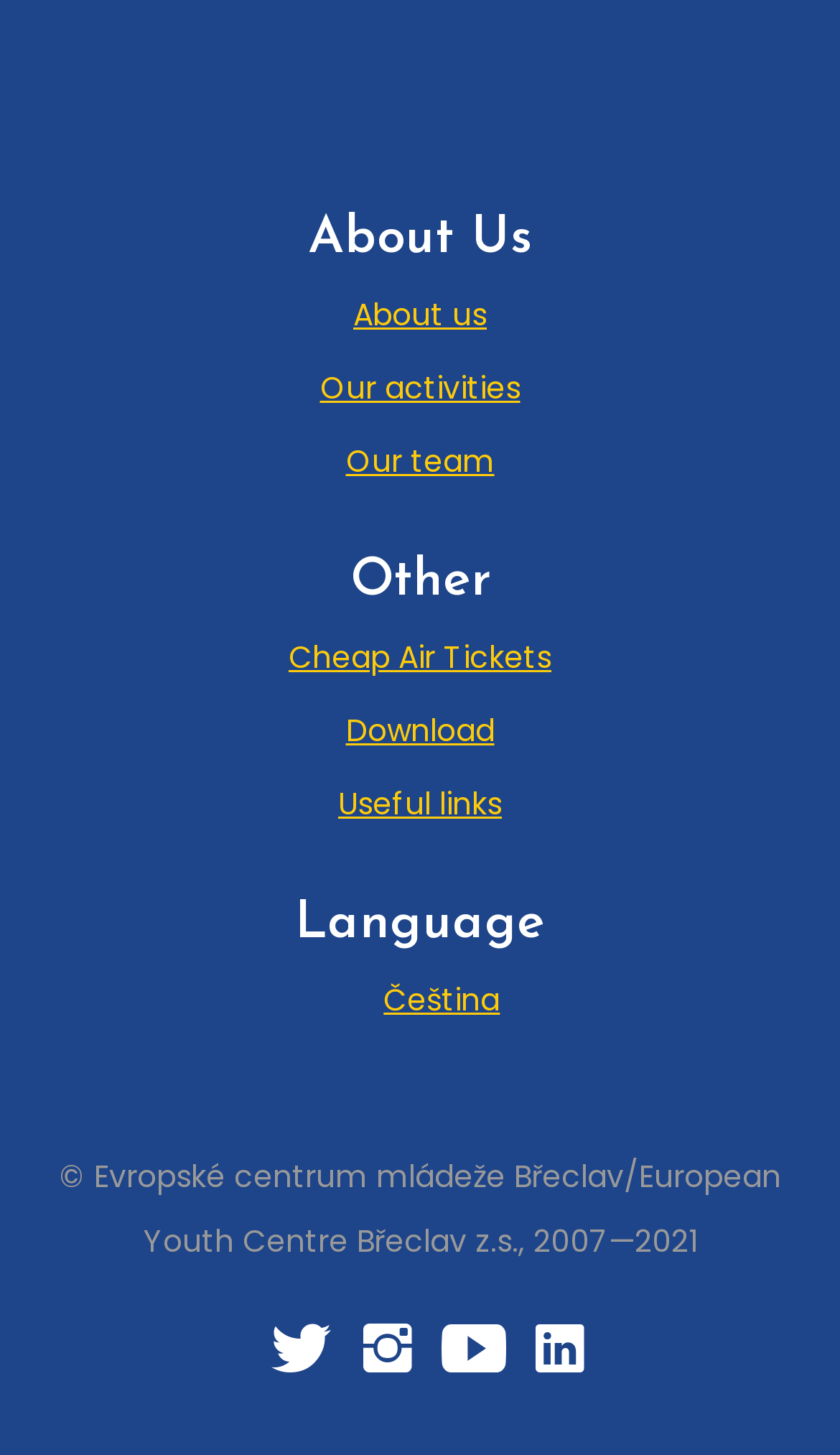Can you find the bounding box coordinates for the element to click on to achieve the instruction: "Visit Useful links page"?

[0.403, 0.537, 0.597, 0.567]